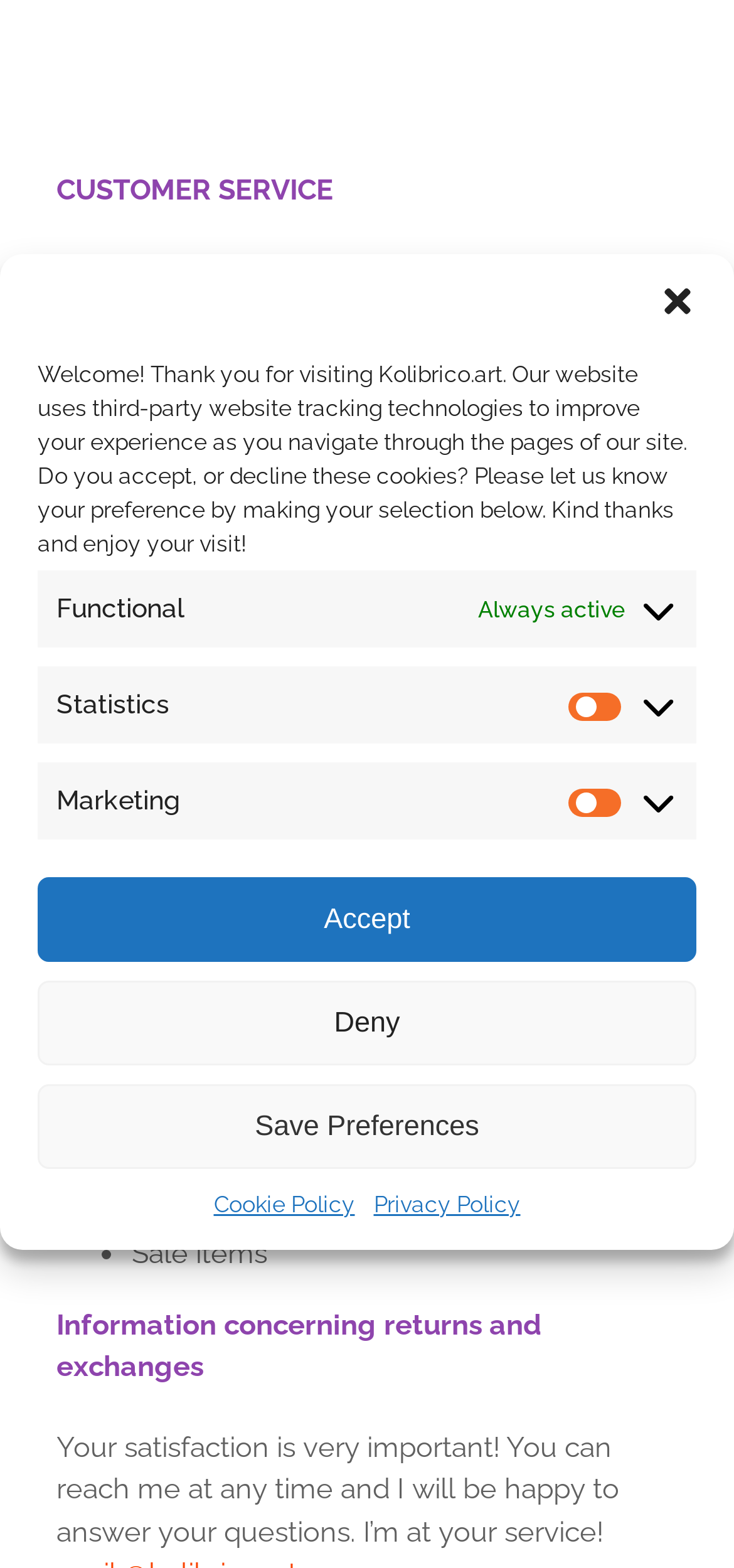Pinpoint the bounding box coordinates of the element that must be clicked to accomplish the following instruction: "click the Save Preferences button". The coordinates should be in the format of four float numbers between 0 and 1, i.e., [left, top, right, bottom].

[0.051, 0.691, 0.949, 0.745]